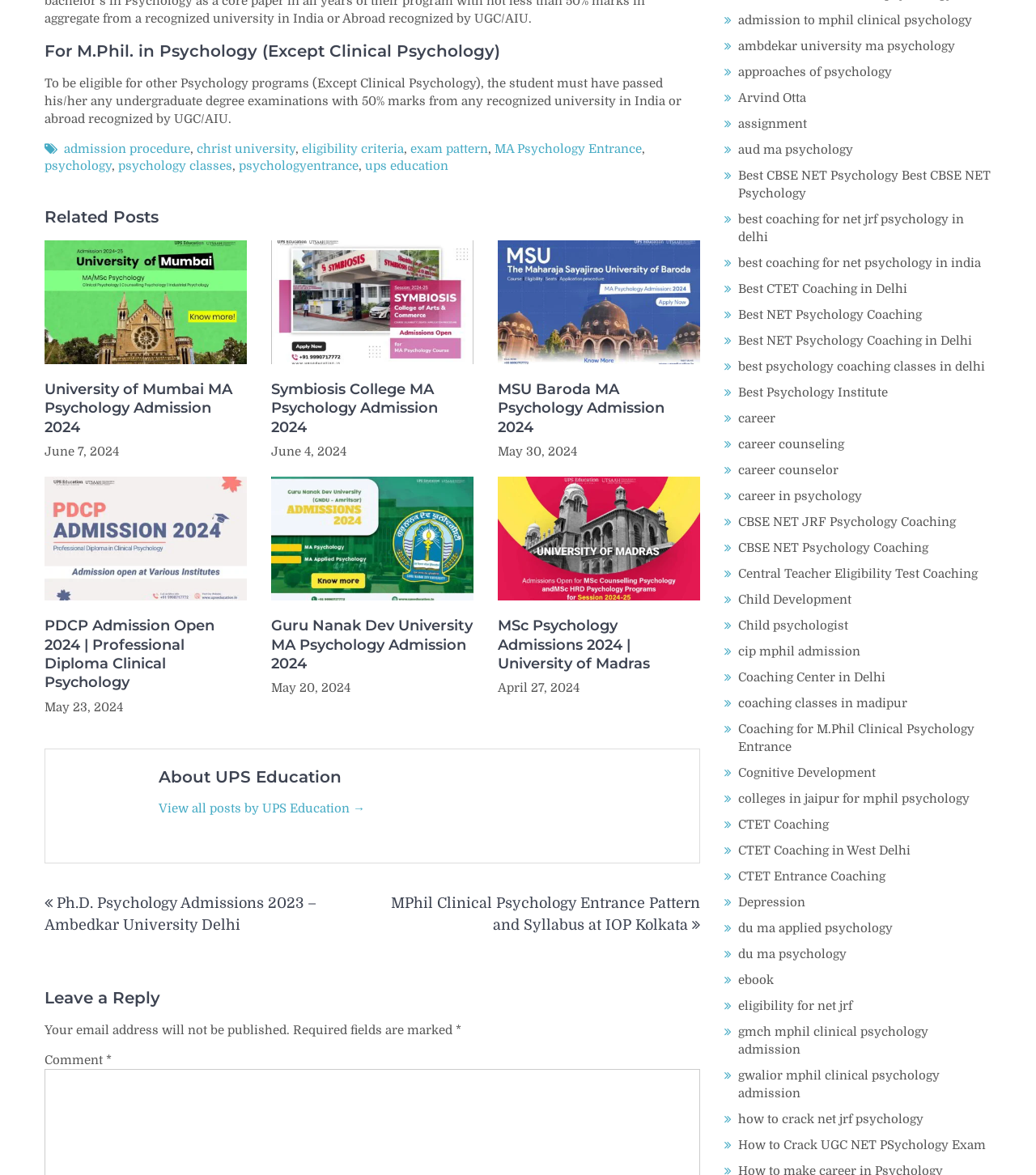What is the purpose of the webpage?
Provide a short answer using one word or a brief phrase based on the image.

To provide information about psychology admissions